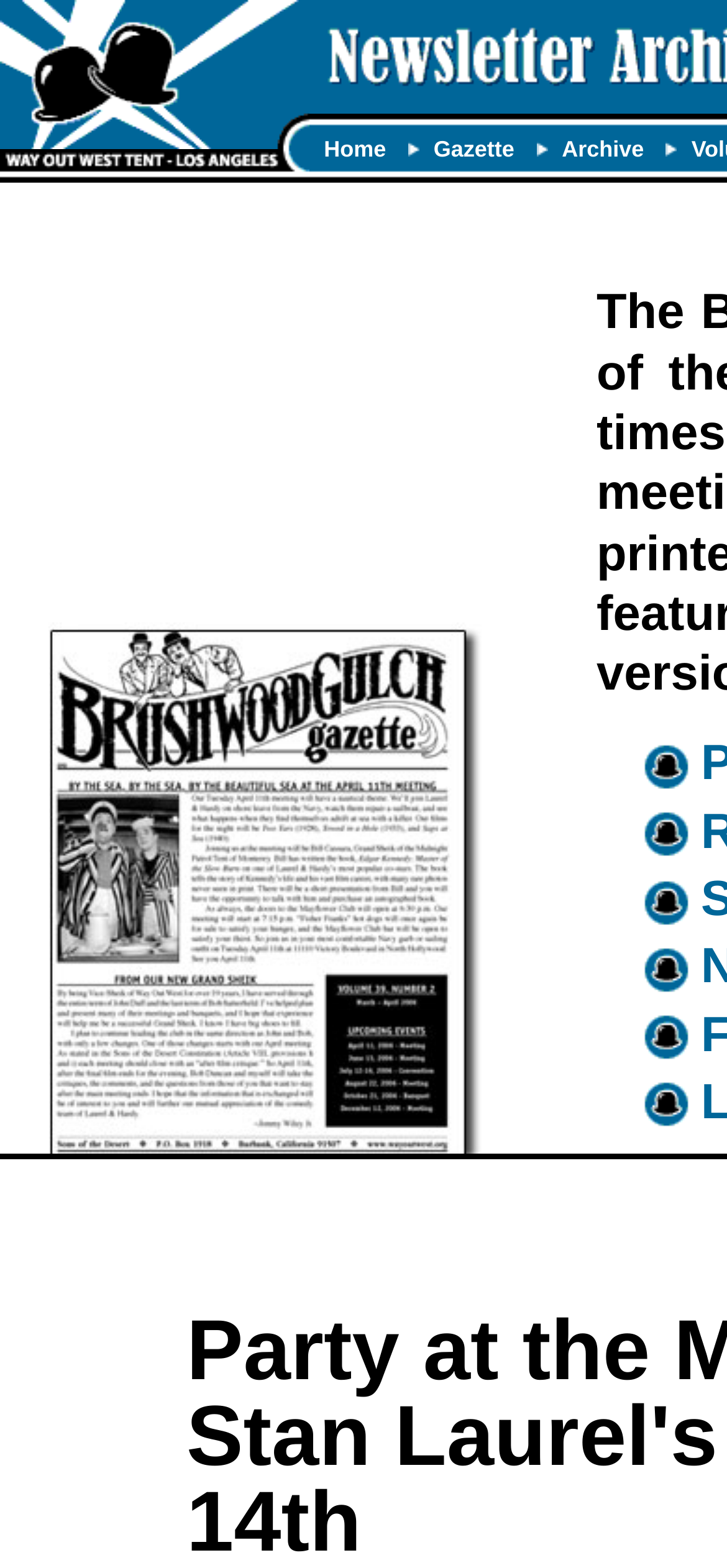Give a concise answer of one word or phrase to the question: 
How many images are in the newsletter?

6